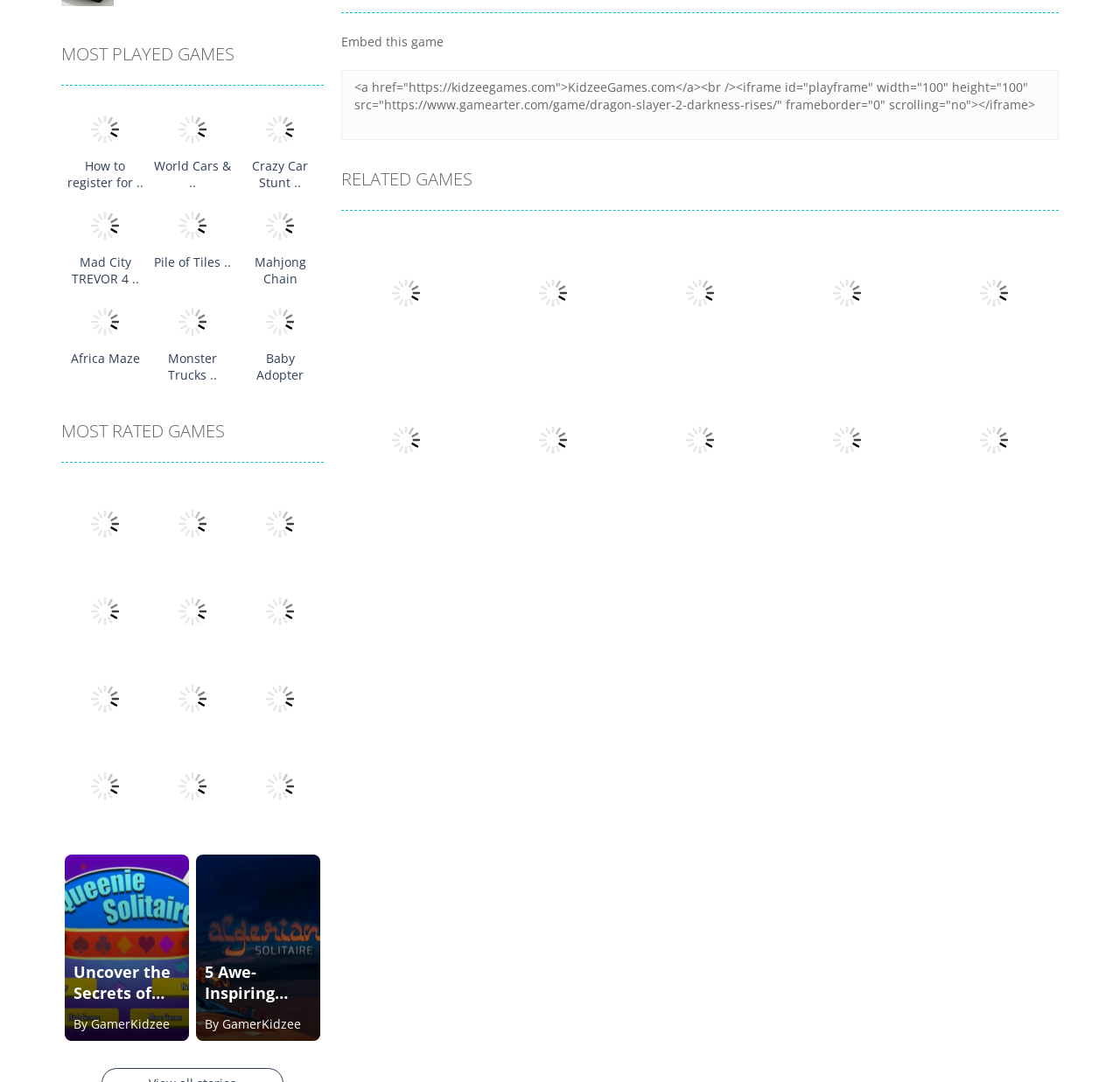Determine the bounding box coordinates of the clickable area required to perform the following instruction: "Play Checking Out Online Gaming Types". The coordinates should be represented as four float numbers between 0 and 1: [left, top, right, bottom].

[0.305, 0.211, 0.42, 0.331]